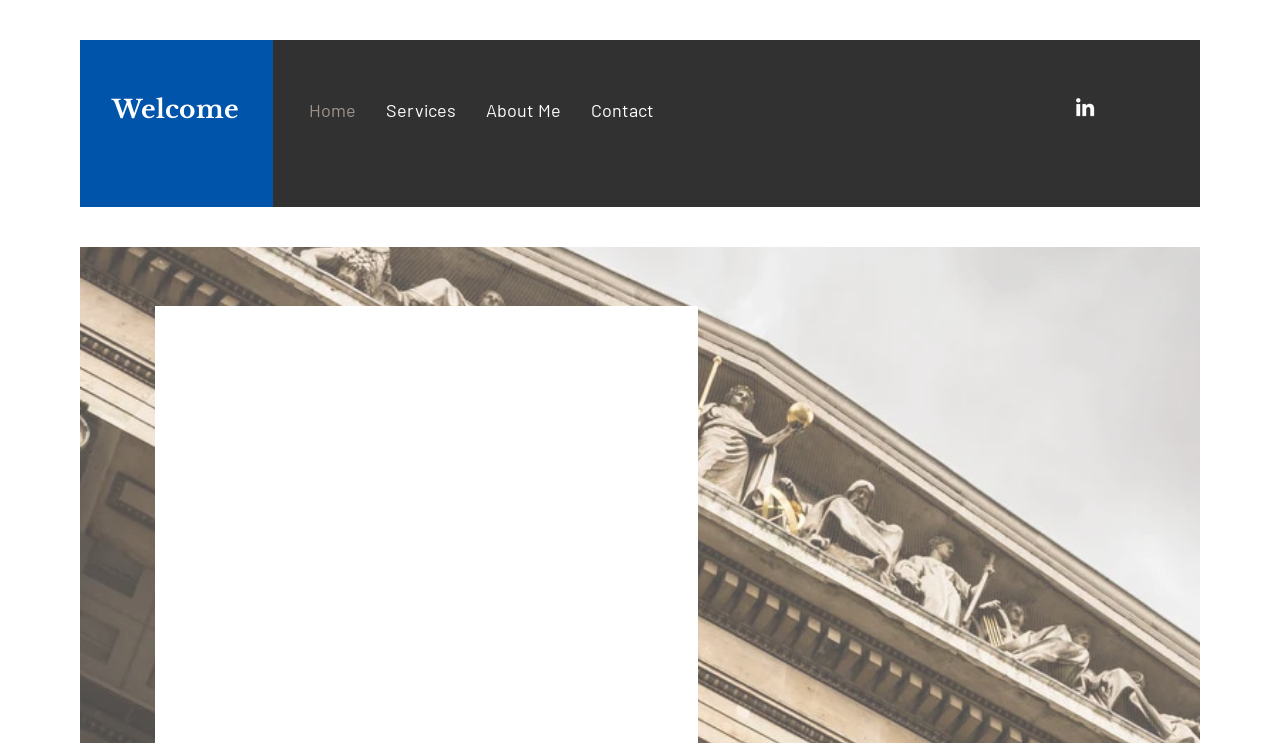Please extract the webpage's main title and generate its text content.

M.L. Minton III  (Trey Minton)